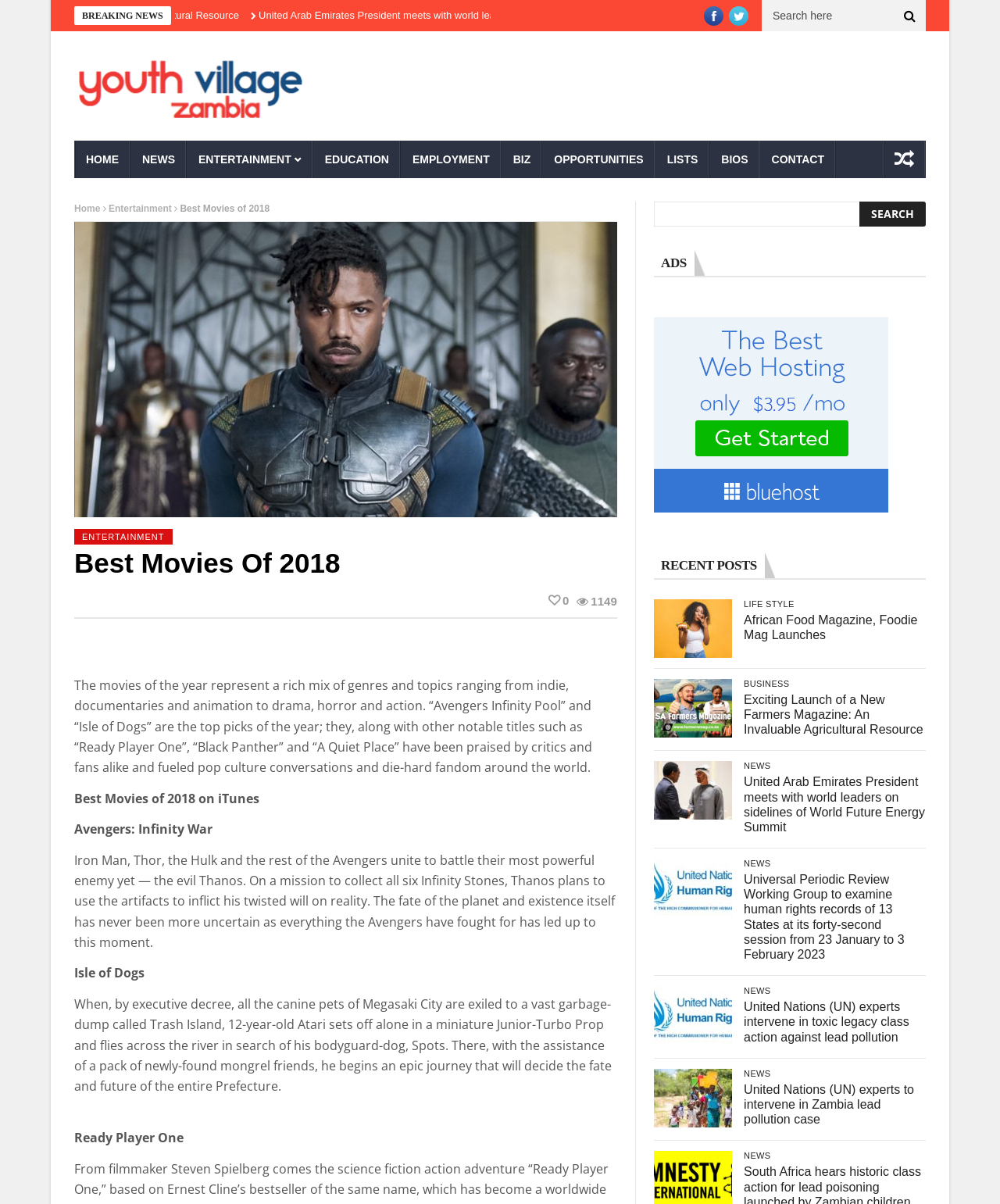Respond to the question below with a concise word or phrase:
What is the purpose of the textbox in the search bar?

Search here